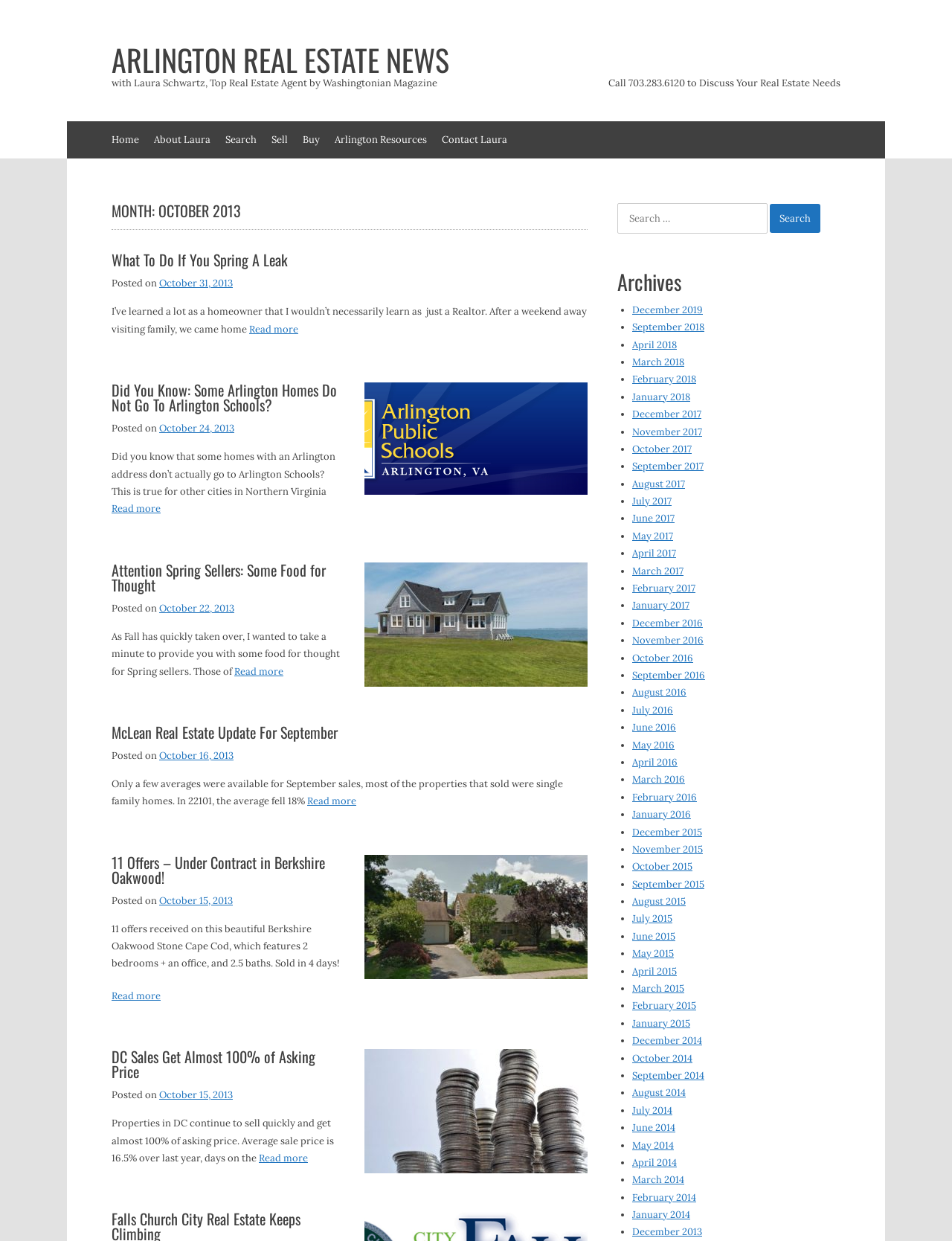Using the description: "Information", determine the UI element's bounding box coordinates. Ensure the coordinates are in the format of four float numbers between 0 and 1, i.e., [left, top, right, bottom].

None